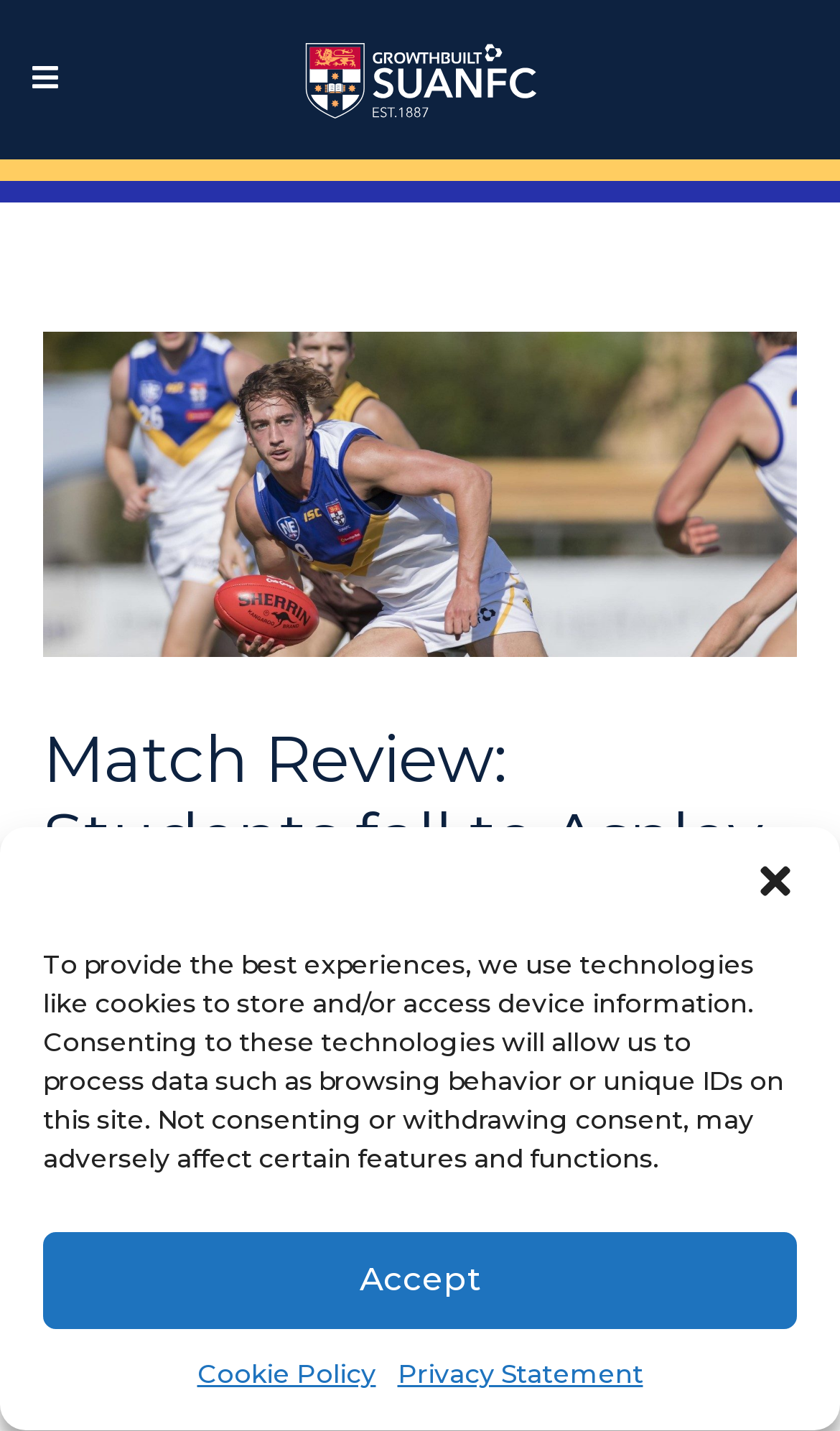Who are the co-captains of the Hornets?
Please analyze the image and answer the question with as much detail as possible.

The answer can be found in the paragraph of text that describes the match, where it says 'Newly-appointed co-captains Jackson Allen and James Ives were sublime for the Hornets in their 14.18 (102) to 4.13 (37) victory over the Students at Voxson Oval on Saturday afternoon.'